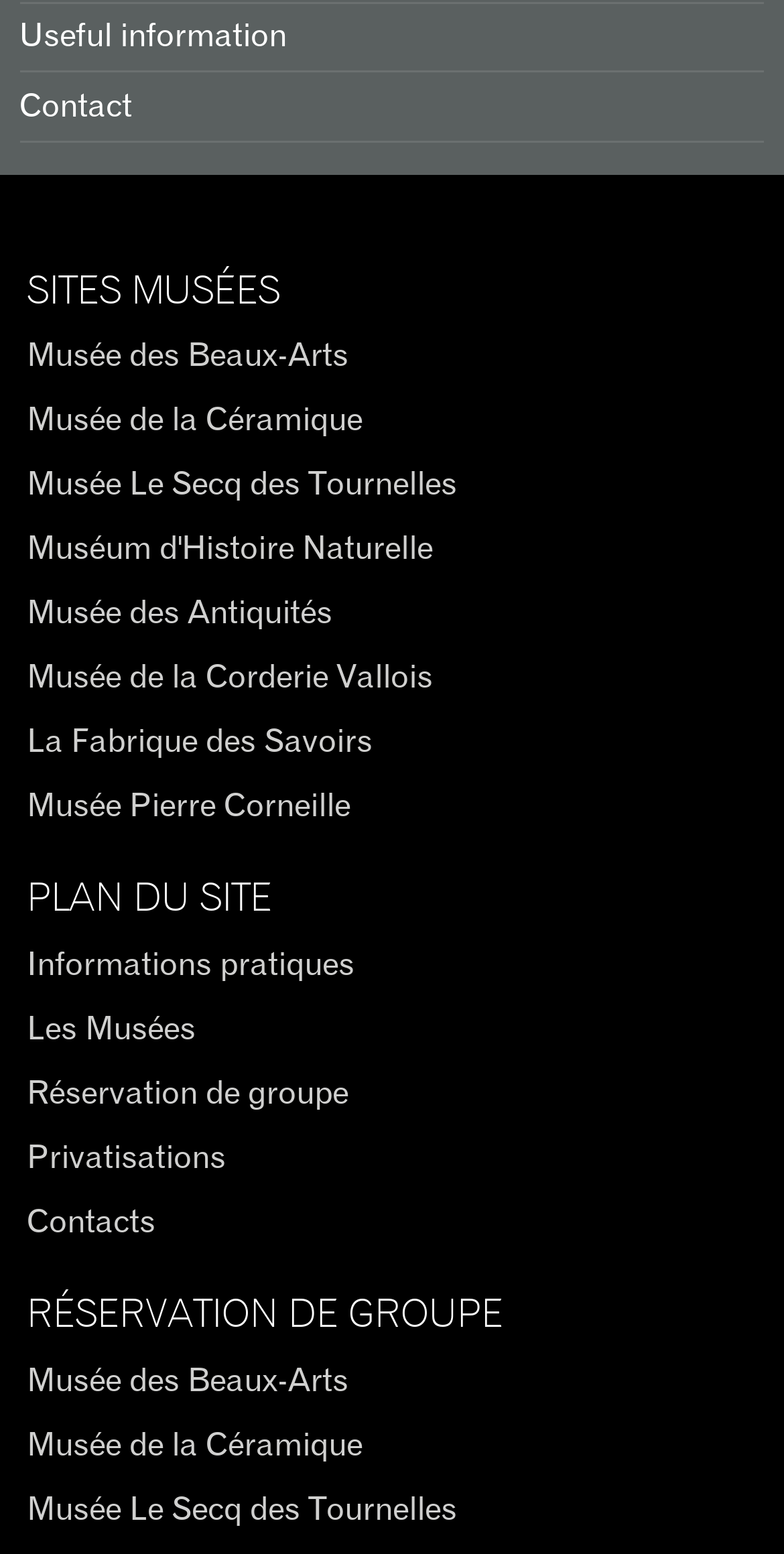How many headings are on the webpage?
Answer with a single word or short phrase according to what you see in the image.

3